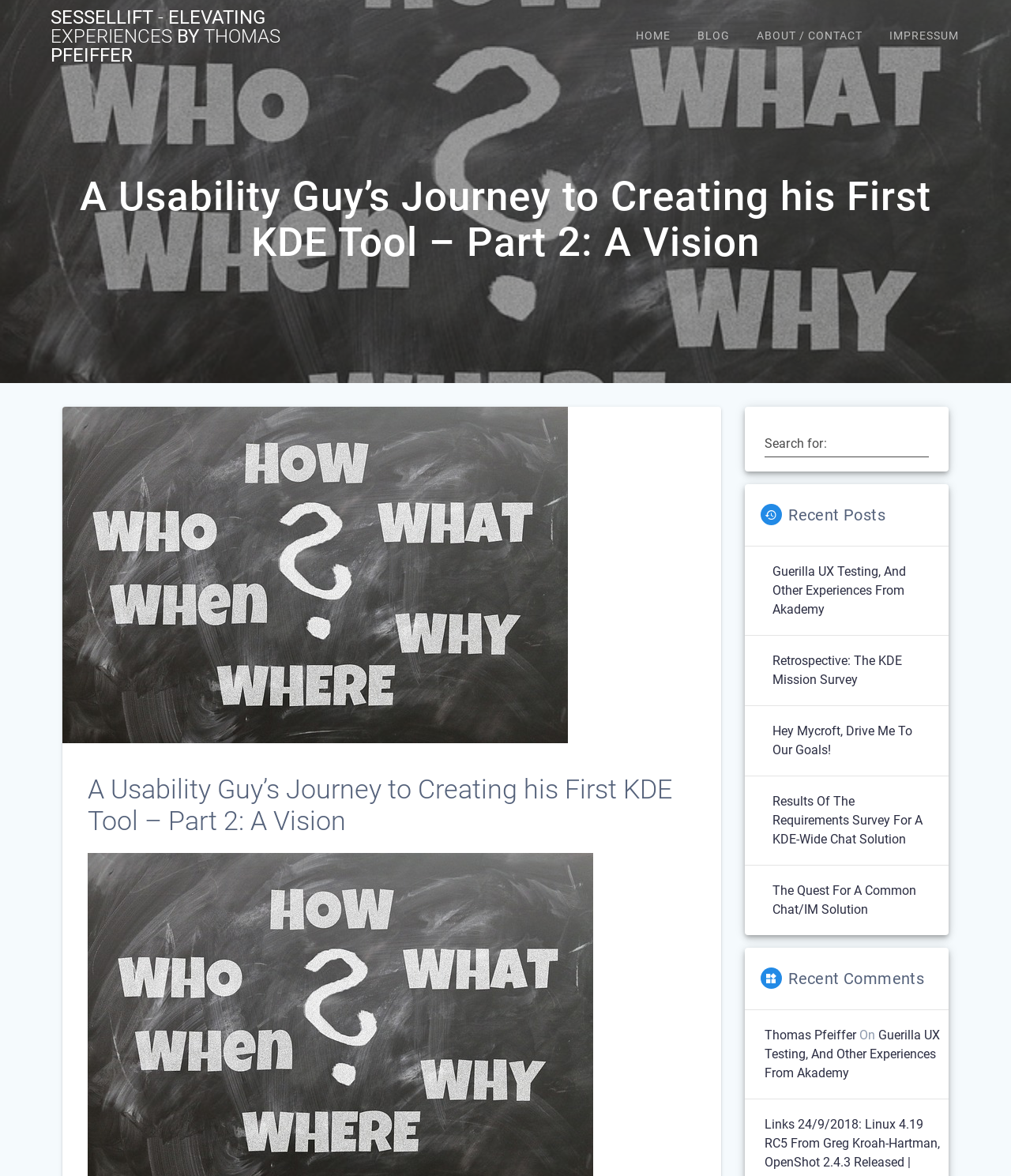How many navigation links are in the top menu?
Can you give a detailed and elaborate answer to the question?

The top menu has four navigation links: 'HOME', 'BLOG', 'ABOUT / CONTACT', and 'IMPRESSUM'.